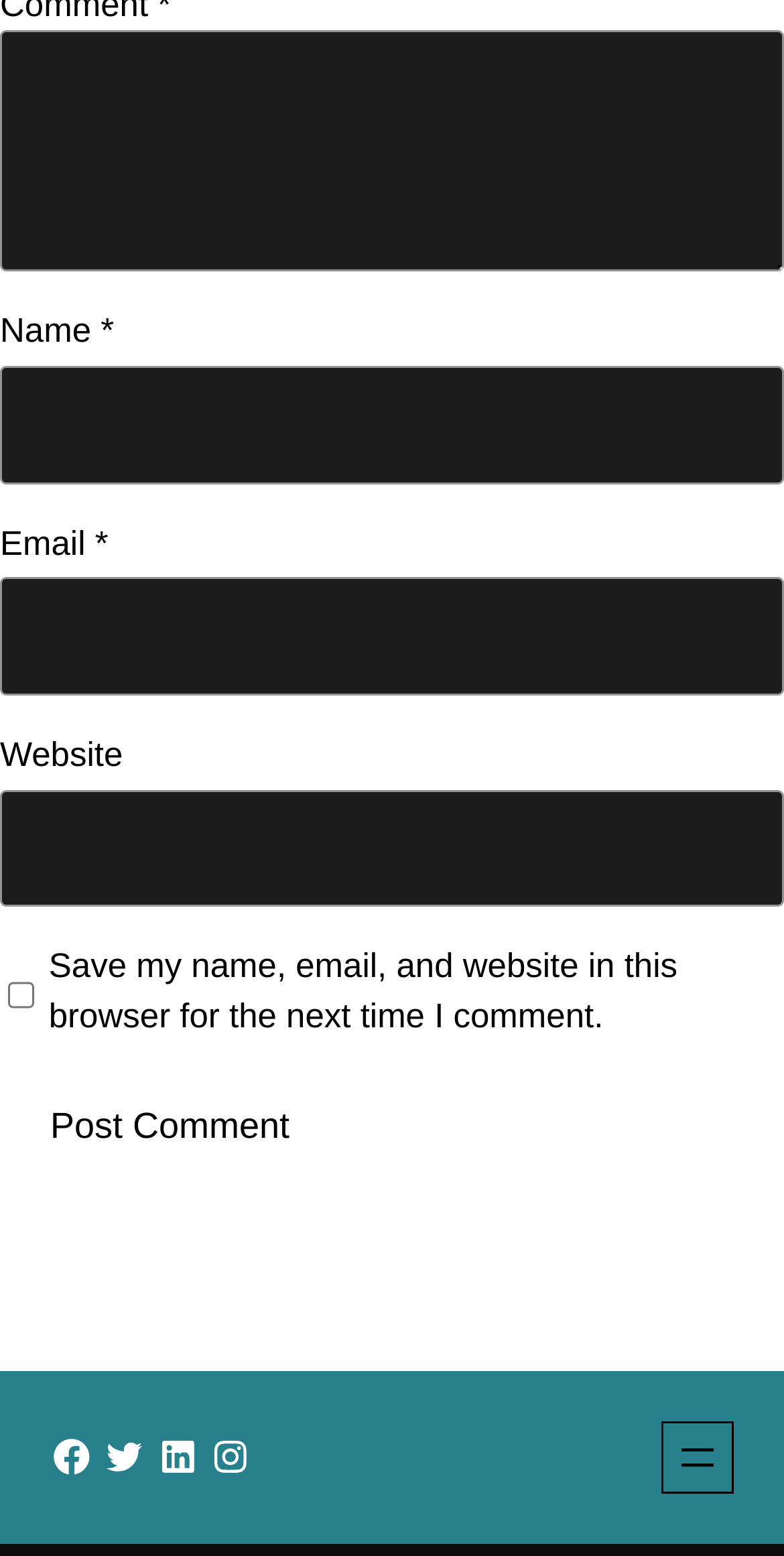Is the website field required in the comment form?
Using the visual information from the image, give a one-word or short-phrase answer.

No